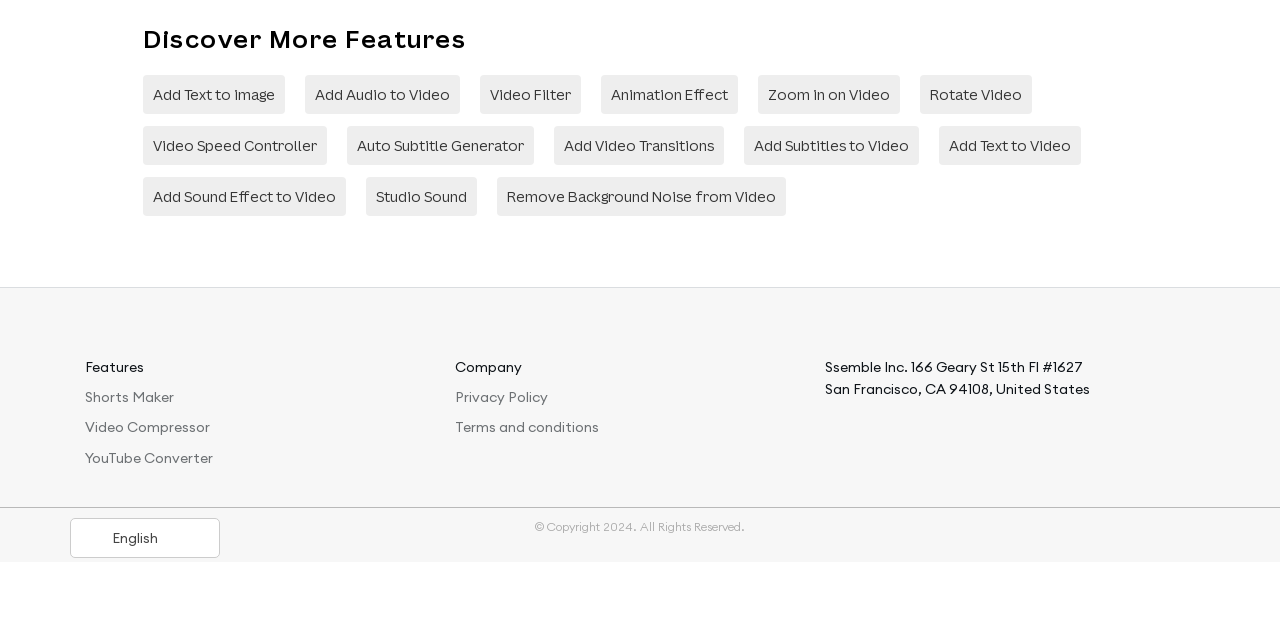Provide the bounding box coordinates of the area you need to click to execute the following instruction: "Generate auto subtitles".

[0.271, 0.203, 0.417, 0.267]